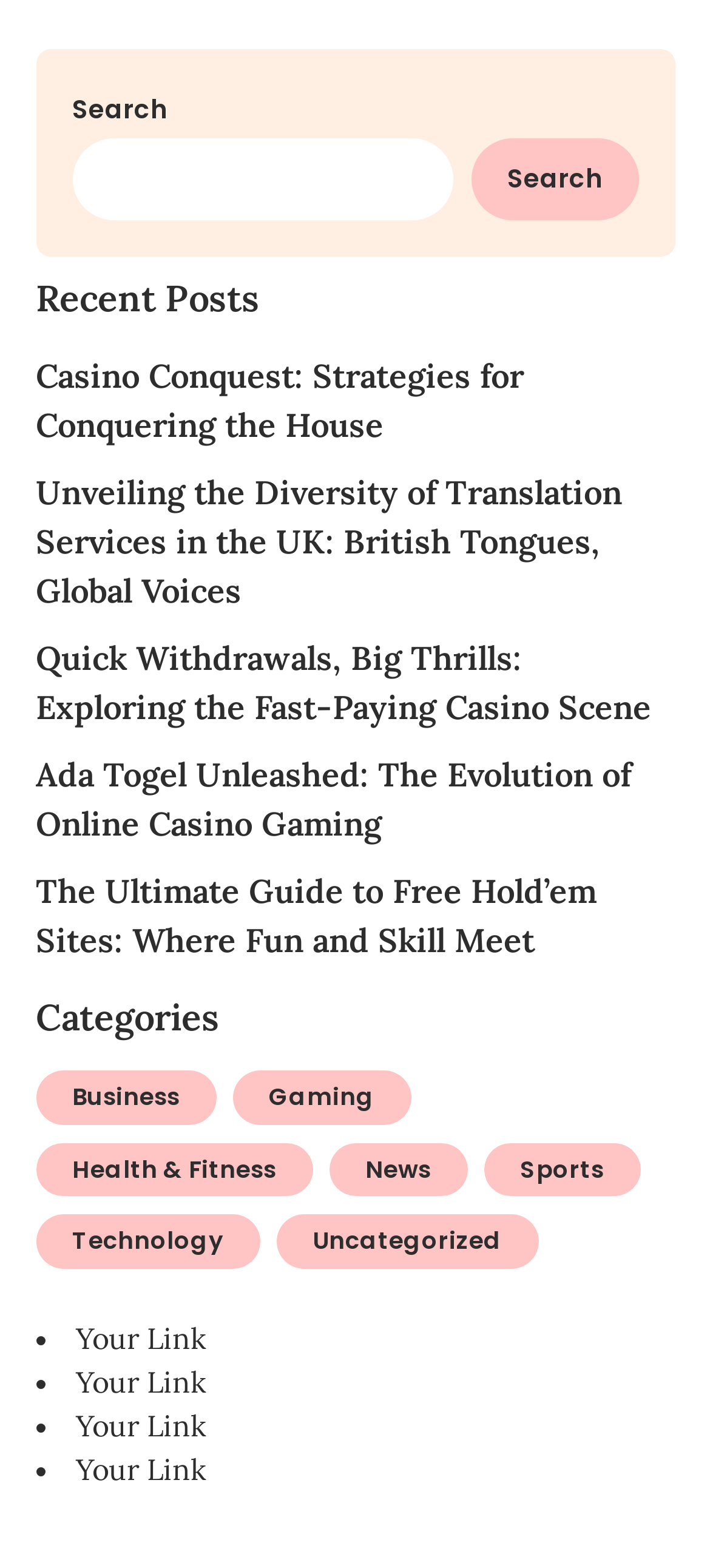Answer the question briefly using a single word or phrase: 
What categories are available on the website?

Business, Gaming, etc.